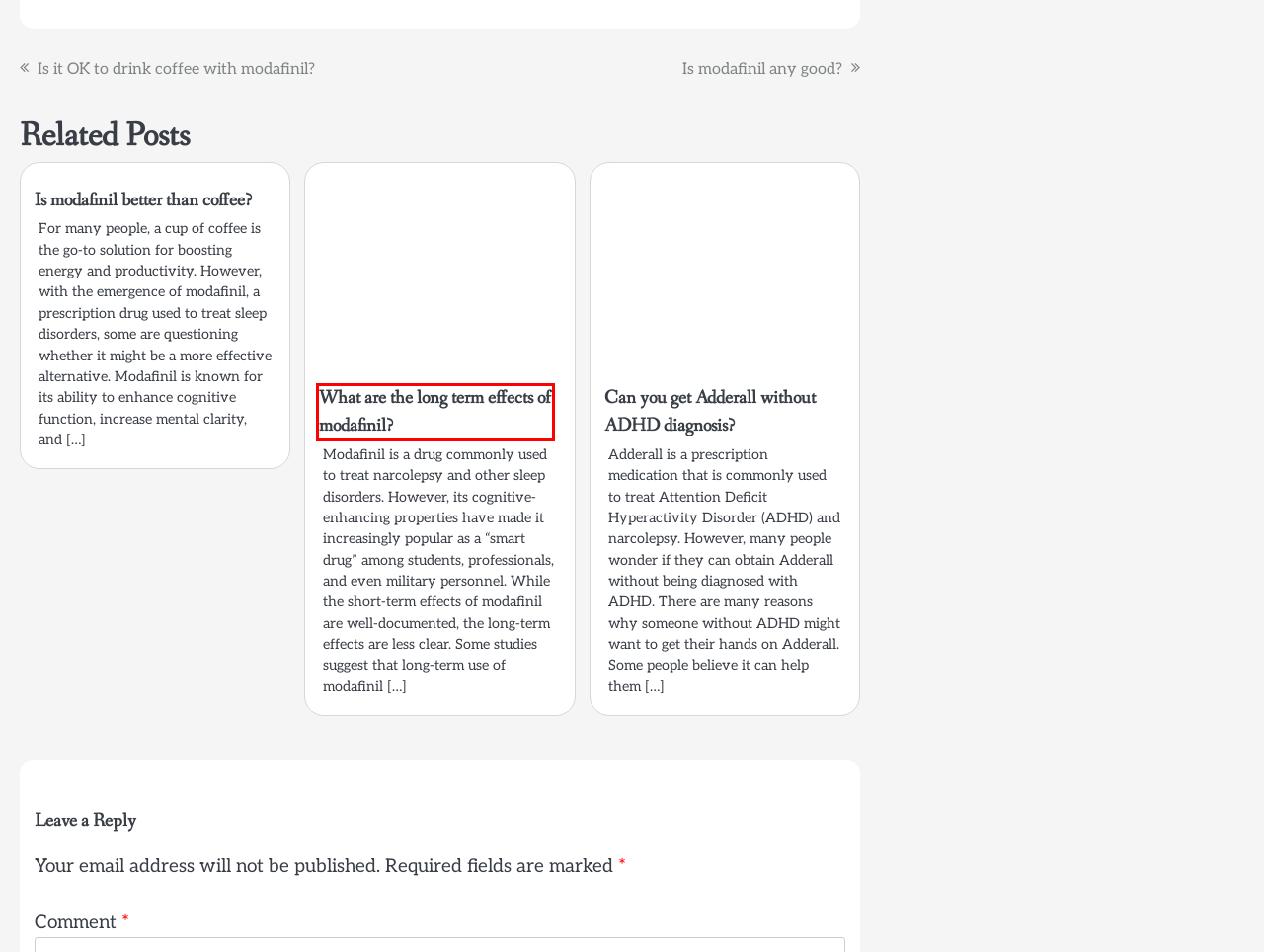You have a screenshot of a webpage where a red bounding box highlights a specific UI element. Identify the description that best matches the resulting webpage after the highlighted element is clicked. The choices are:
A. Tribulus Terrestris – Emergent Health Corp
B. Is modafinil any good? – Emergent Health Corp
C. Modafinil – Emergent Health Corp
D. Is it OK to drink coffee with modafinil? – Emergent Health Corp
E. What does Bacopa do to dopamine? – Emergent Health Corp
F. How long does it take for modafinil to kick in? – Emergent Health Corp
G. What are the long term effects of modafinil? – Emergent Health Corp
H. Bacopa Monieri – Emergent Health Corp

G